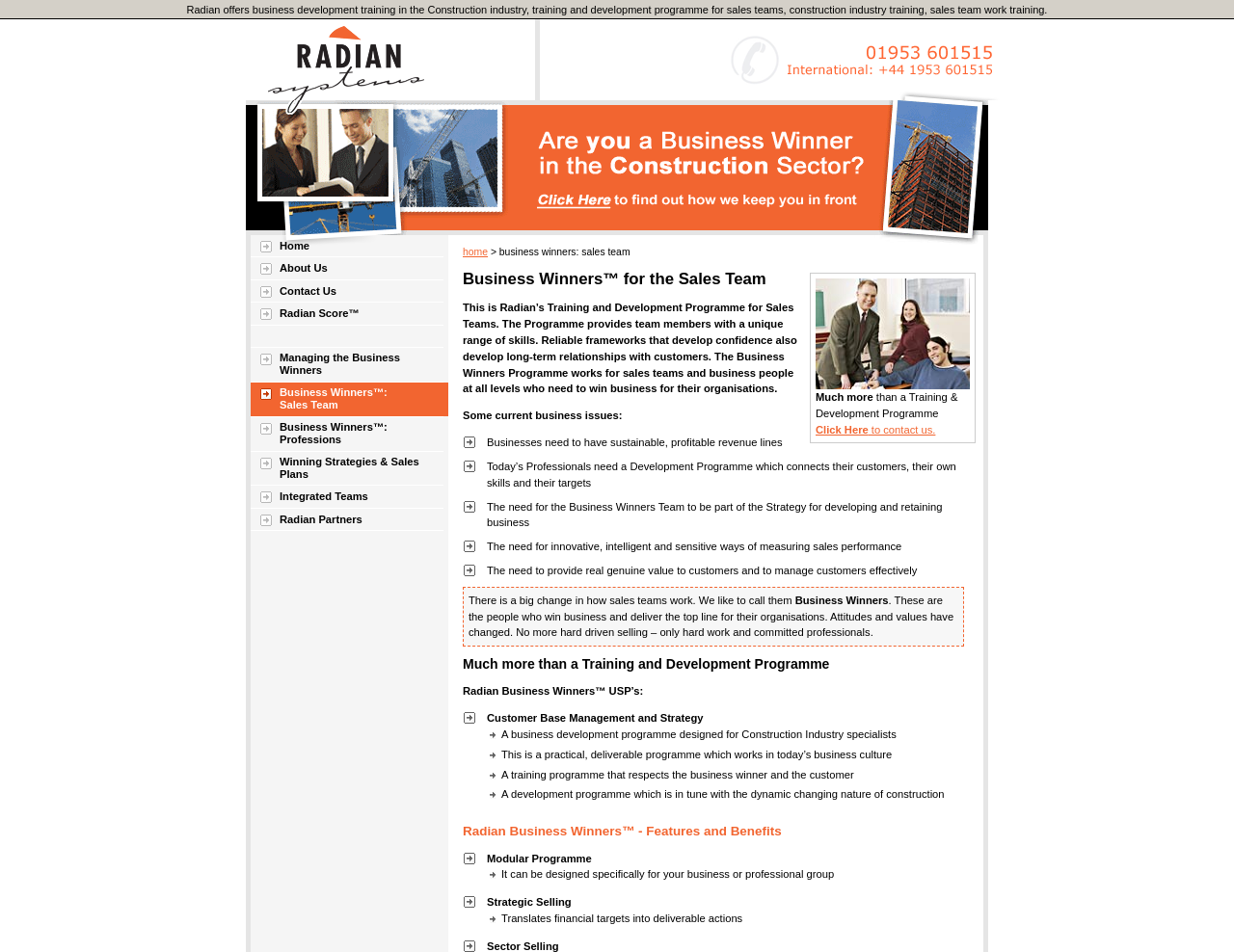What is the focus of the Business Winners Programme?
Could you answer the question in a detailed manner, providing as much information as possible?

The focus of the Business Winners Programme is on sales teams, as mentioned in the heading 'Business Winners™ for the Sales Team' and also in the text 'This is Radian’s Training and Development Programme for Sales Teams'.